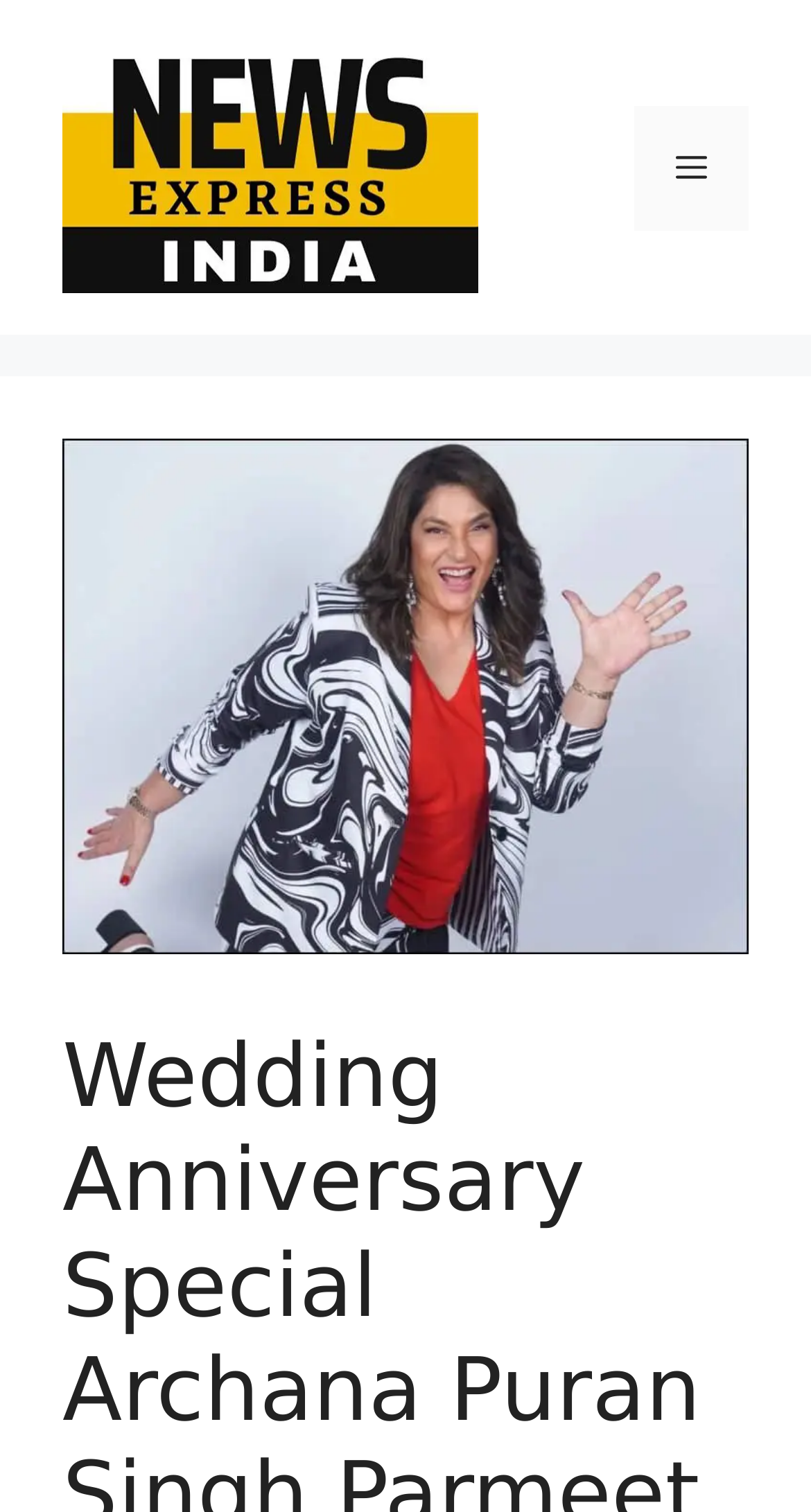Please determine the bounding box of the UI element that matches this description: Menu. The coordinates should be given as (top-left x, top-left y, bottom-right x, bottom-right y), with all values between 0 and 1.

[0.782, 0.07, 0.923, 0.152]